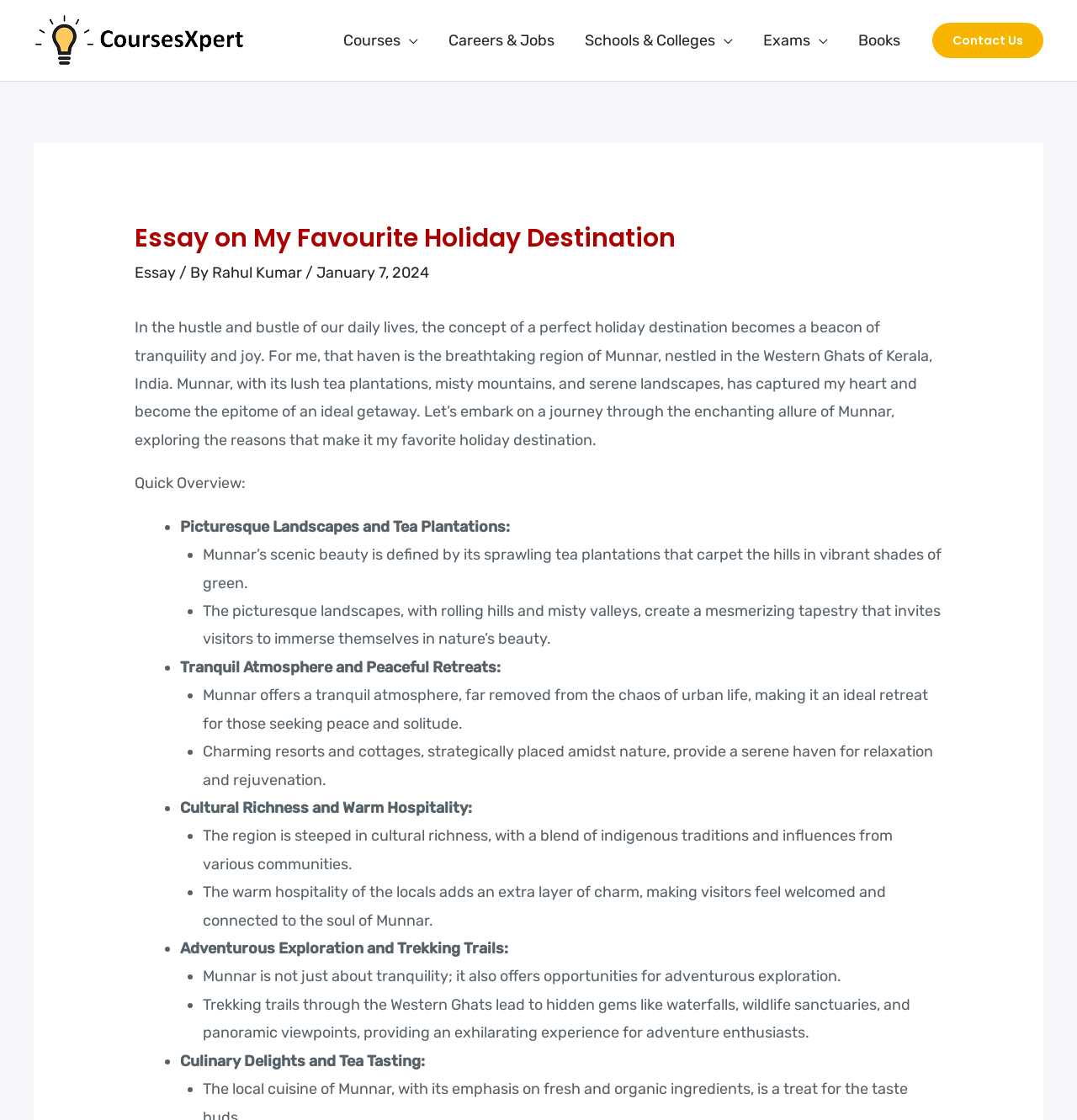Please provide a comprehensive response to the question based on the details in the image: What is the date of the essay?

The date of the essay is obtained from the static text element with ID 158, which contains the text 'January 7, 2024'.